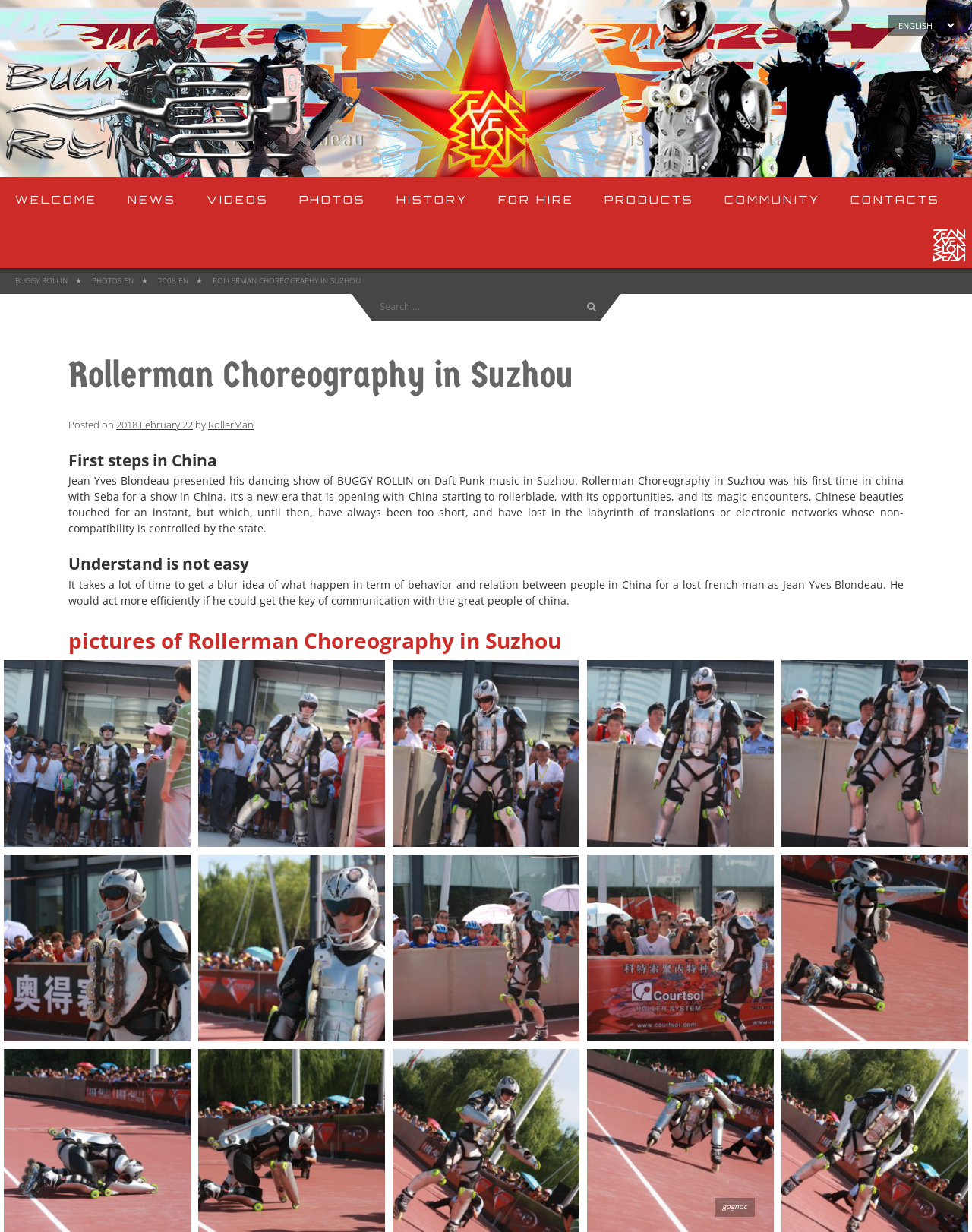Determine the bounding box coordinates for the area that should be clicked to carry out the following instruction: "Click on the 'Buy Extension' button".

None